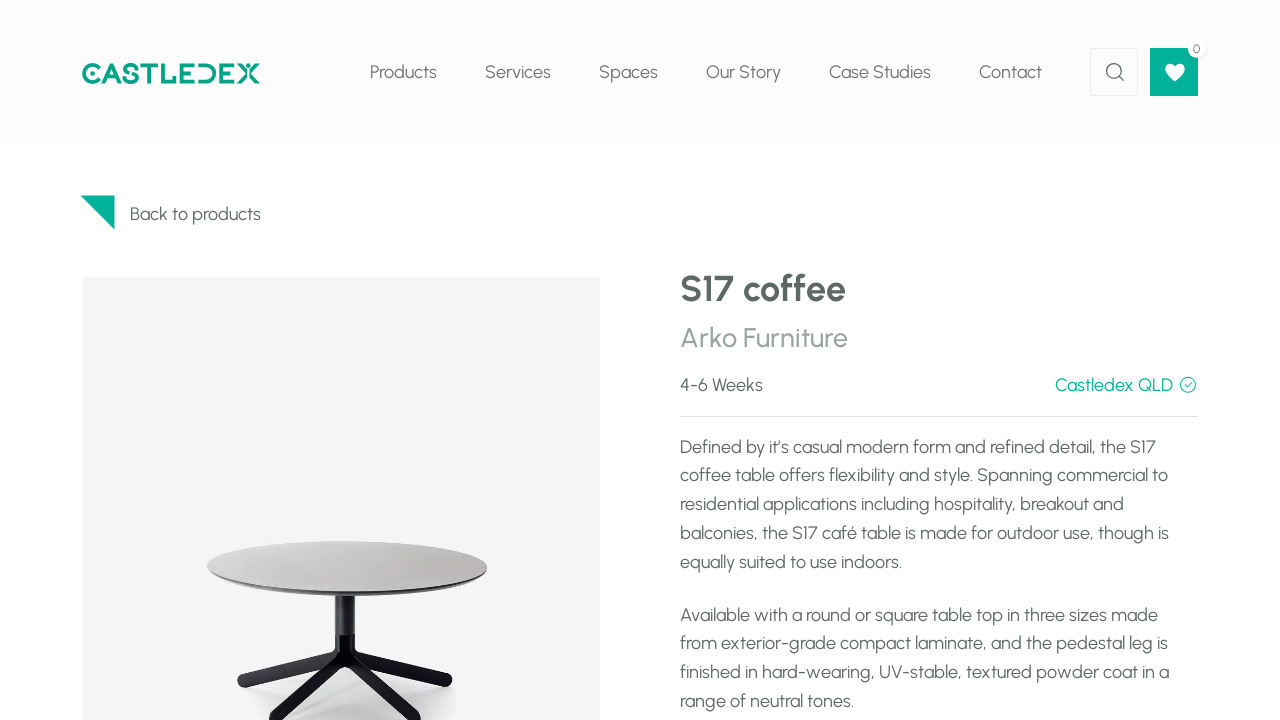Pinpoint the bounding box coordinates of the element that must be clicked to accomplish the following instruction: "Click the Home link". The coordinates should be in the format of four float numbers between 0 and 1, i.e., [left, top, right, bottom].

[0.055, 0.08, 0.203, 0.12]